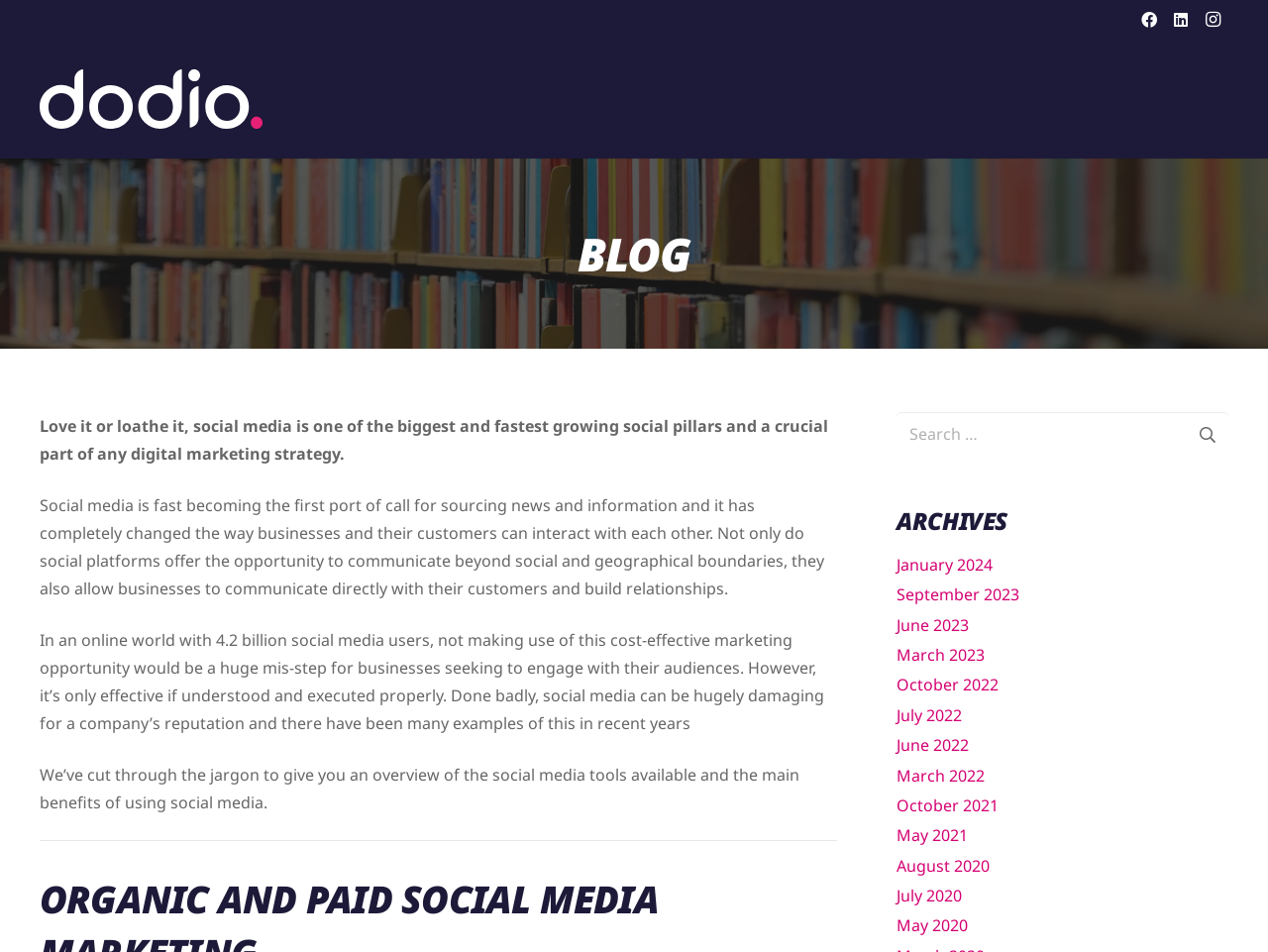Find the bounding box coordinates of the clickable element required to execute the following instruction: "Read the blog". Provide the coordinates as four float numbers between 0 and 1, i.e., [left, top, right, bottom].

[0.031, 0.233, 0.969, 0.3]